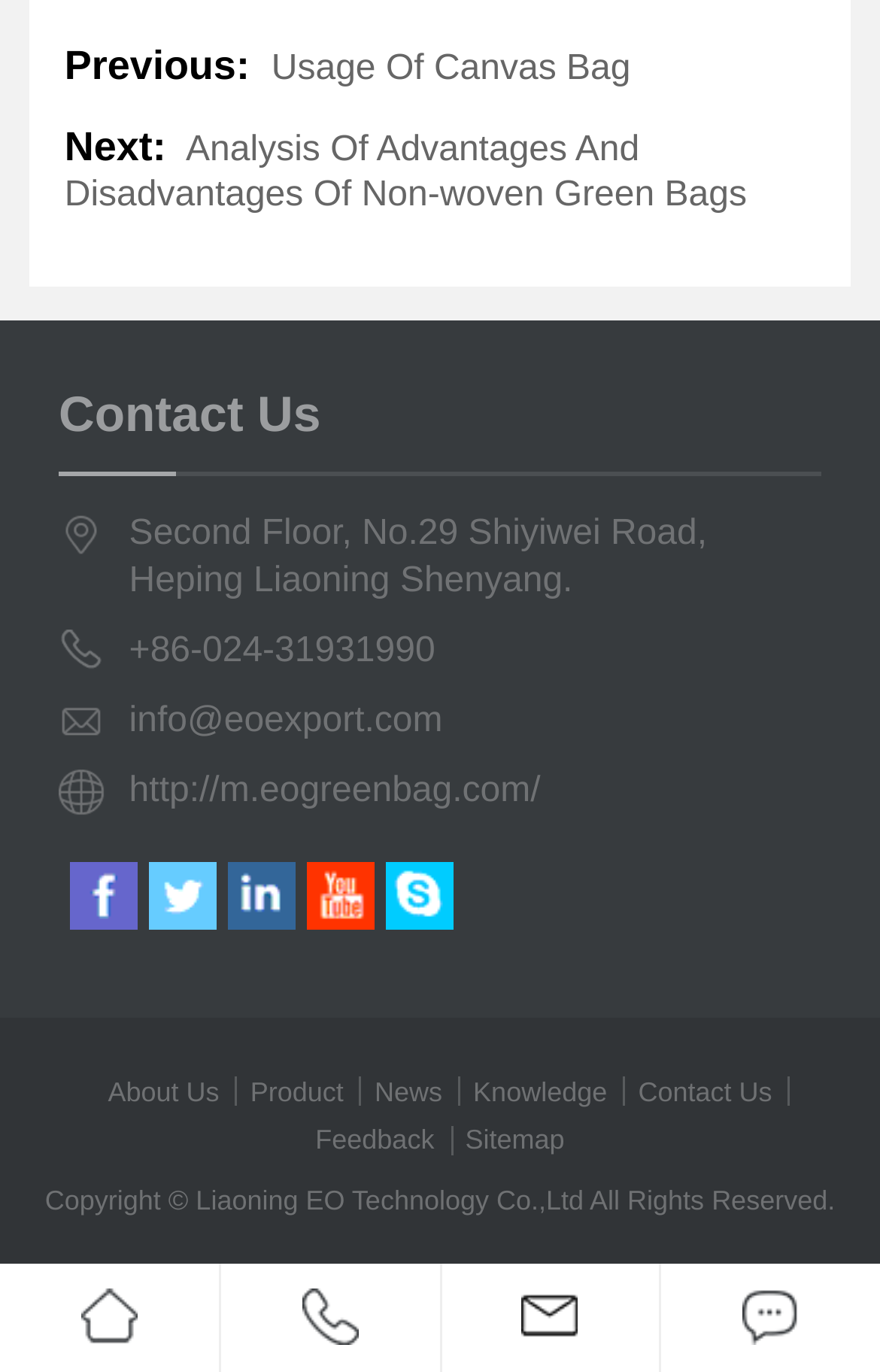What is the phone number of the company?
Please interpret the details in the image and answer the question thoroughly.

I found the phone number by looking at the contact information section, which is located under the 'Contact Us' heading. The phone number is '+86-024-31931990', which is a link that can be clicked to make a call or send a message.